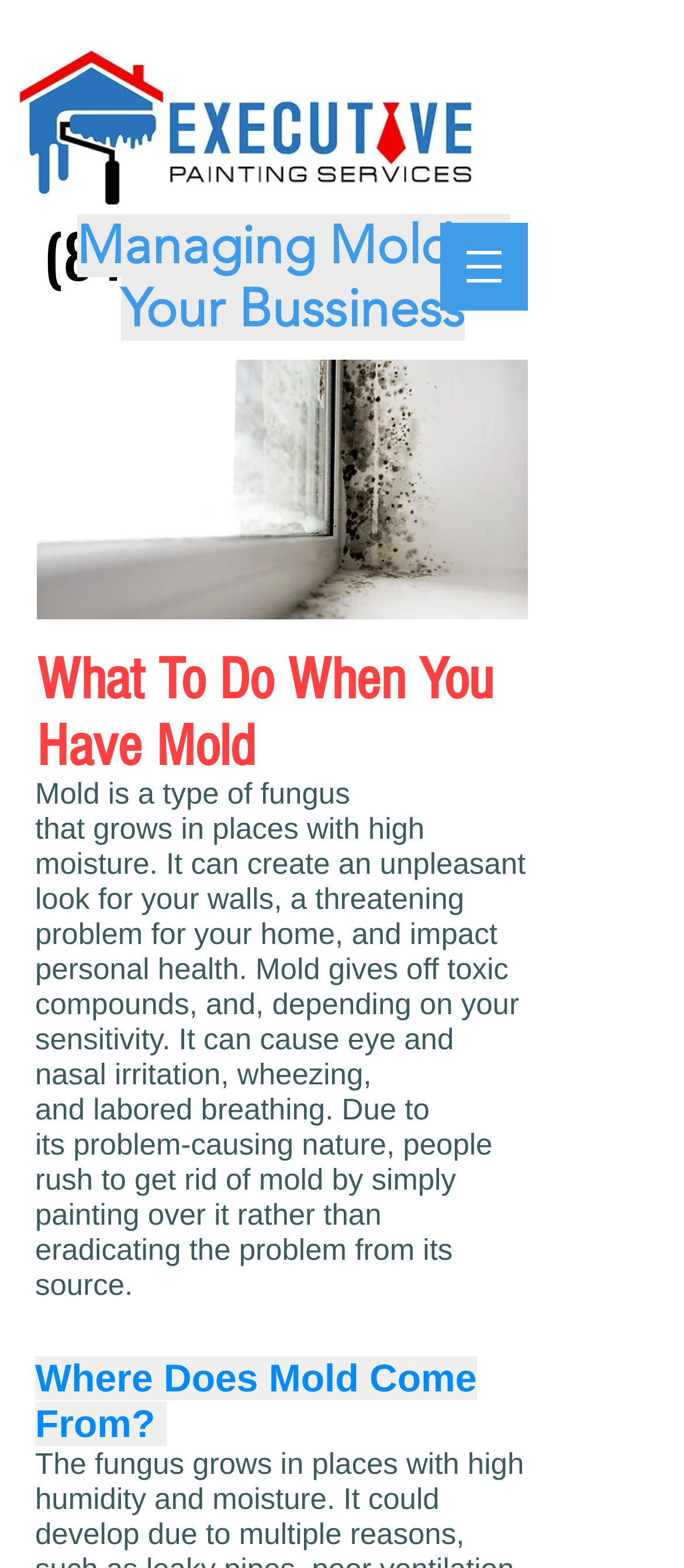Write a detailed summary of the webpage.

The webpage is about managing mold, specifically in a business setting. At the top, there is a navigation menu labeled "Site" with a button that has a popup menu. To the left of the navigation menu, there is a phone number "(845) 604-8040" displayed as a link. 

Below the navigation menu, there is a large image that spans most of the width of the page, with a heading "Managing Mold In Your Business" positioned above it. The image is followed by a brief paragraph of text that describes mold as a type of fungus that grows in high-moisture areas, causing unpleasant looks, health problems, and other issues. 

Further down, there is another heading "What To Do When You Have Mold" positioned above a smaller image of mold growth. Below the image, there is a longer paragraph of text that explains the problems caused by mold and how people often try to get rid of it by painting over it instead of addressing the root cause. 

Finally, there is a subheading "Where Does Mold Come From?" positioned near the bottom of the page.